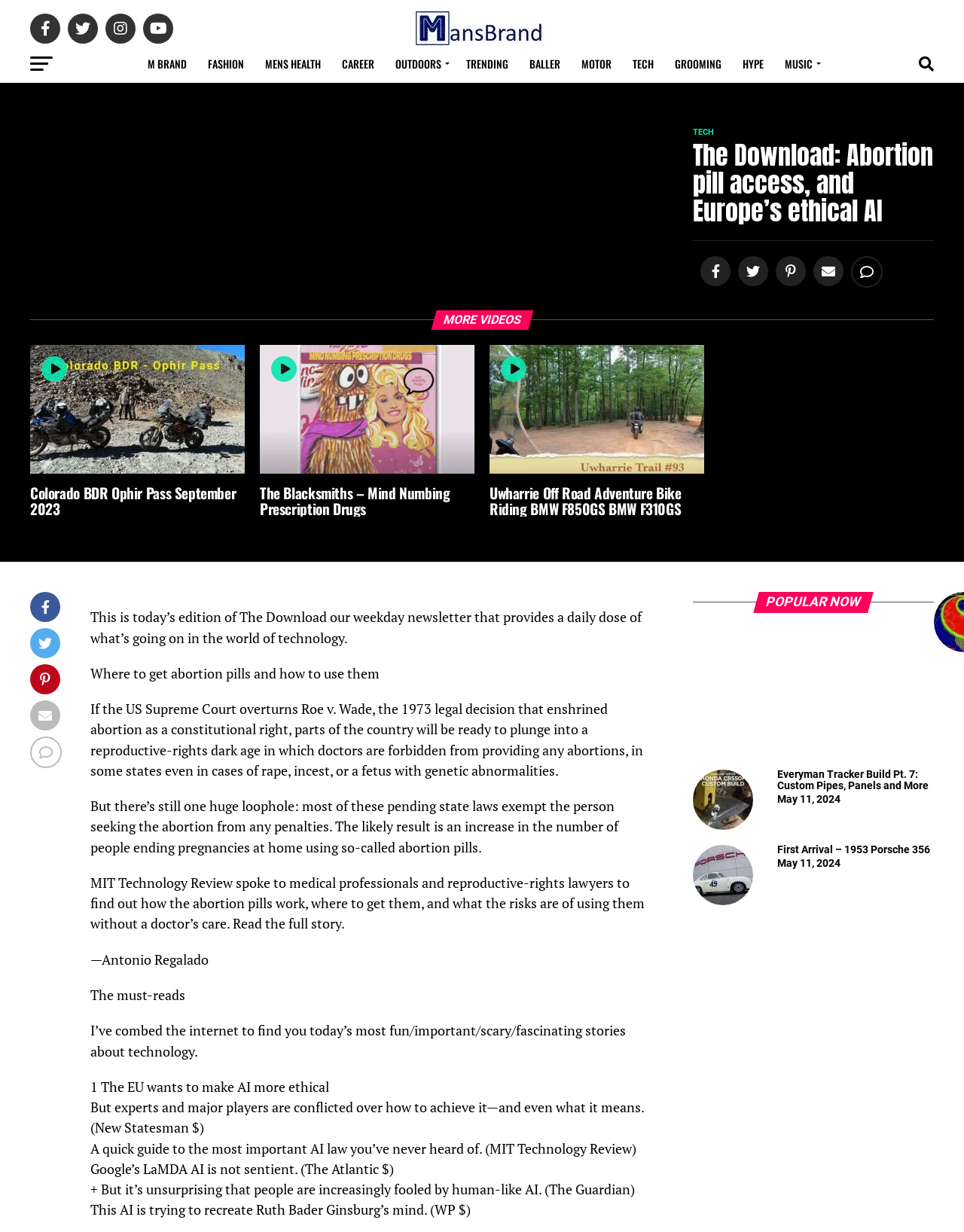What is the name of the newsletter?
Using the details from the image, give an elaborate explanation to answer the question.

The name of the newsletter is mentioned in the heading 'The Download: Abortion pill access, and Europe’s ethical AI' and also in the static text 'This is today’s edition of The Download our weekday newsletter that provides a daily dose of what’s going on in the world of technology.'